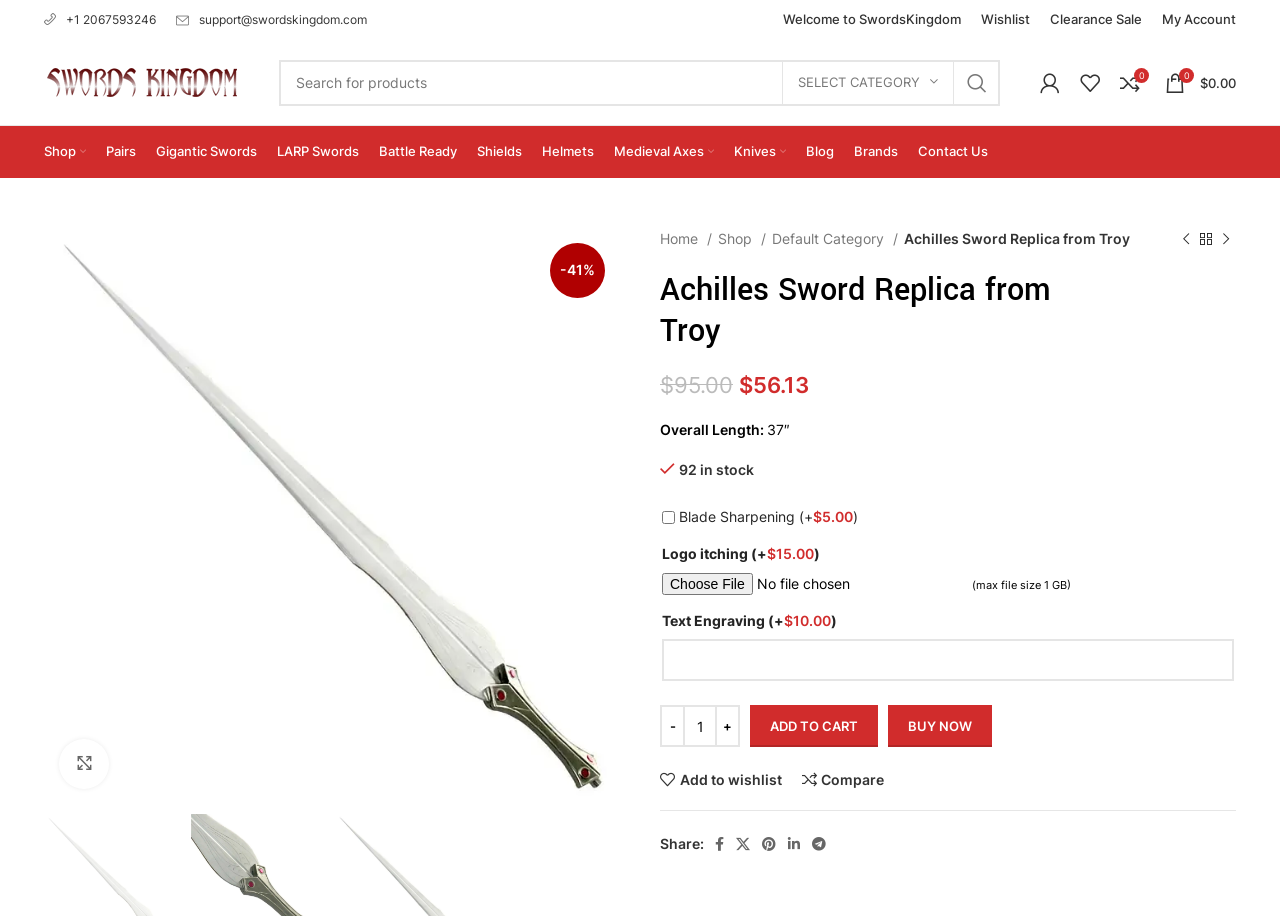Look at the image and answer the question in detail:
How many items are in stock?

The number of items in stock can be found in the product information section, where it is stated as '92 in stock'.